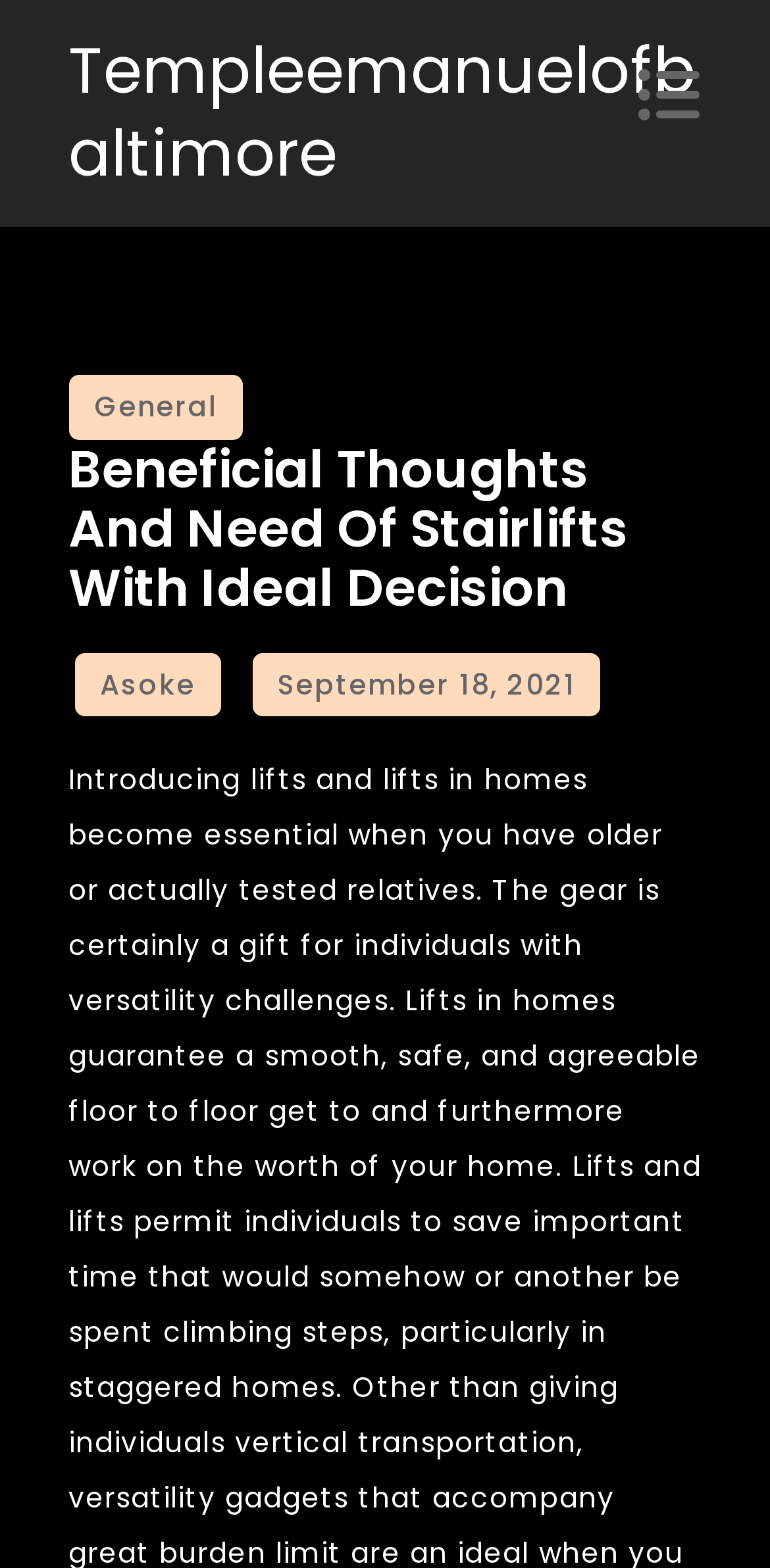Carefully examine the image and provide an in-depth answer to the question: What is the date of the post?

The date of the post can be found in the middle of the webpage, where it is written as a link. It is located below the heading and above the time element.